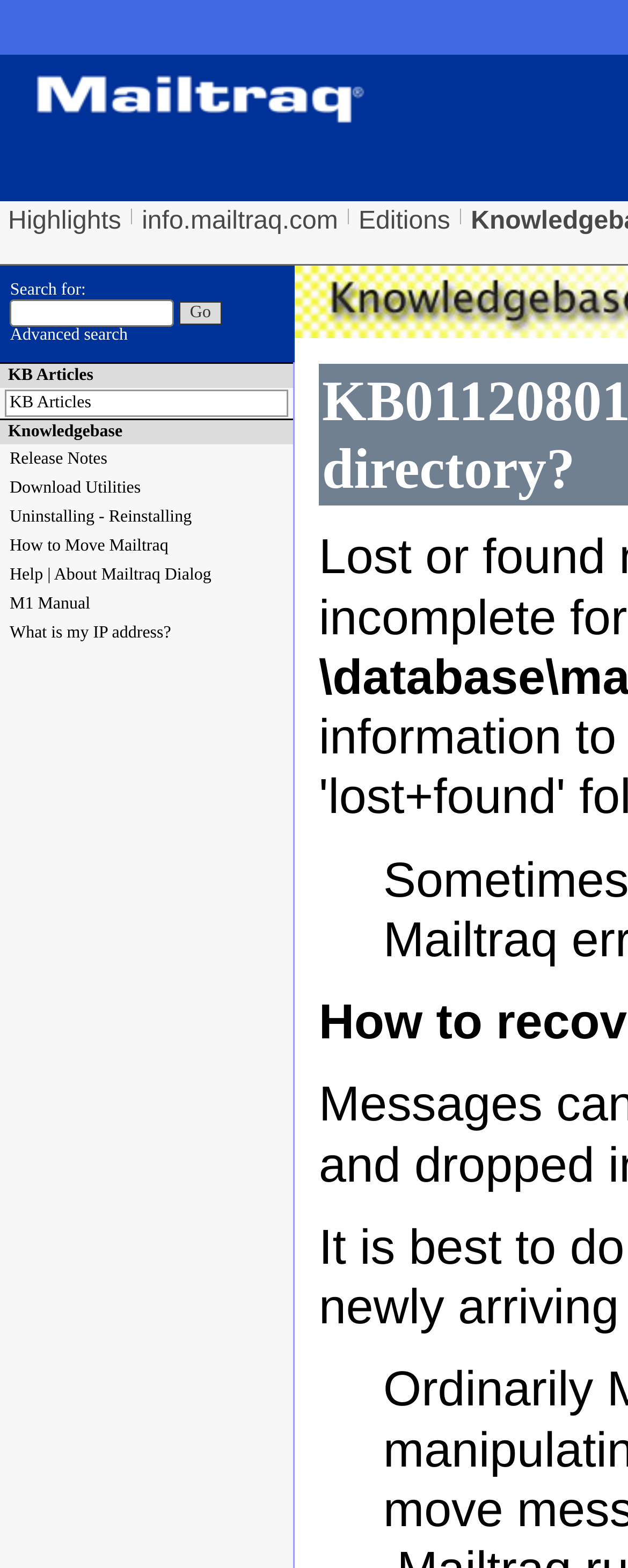Please examine the image and answer the question with a detailed explanation:
What is the purpose of the textbox in the search bar?

The textbox is located in the search bar, and it is accompanied by a 'Go' button and an 'Advanced search' link. This suggests that the textbox is used to input keywords for searching, and the 'Go' button is used to submit the search query.